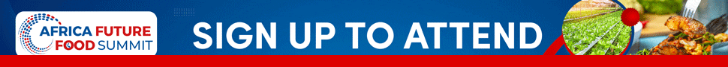Illustrate the image with a detailed caption.

The image promotes the "Africa Future Food Summit," inviting viewers to "SIGN UP TO ATTEND." It features a vibrant blue background with bold red accents, drawing attention to the event. The summit focuses on the future of food in Africa, making it relevant for industry professionals and stakeholders. Icons representing agriculture and food preparation are displayed, indicating the summit's themes and encouraging participation. This visually engaging banner captures the essence of collaboration and innovation in the food sector.